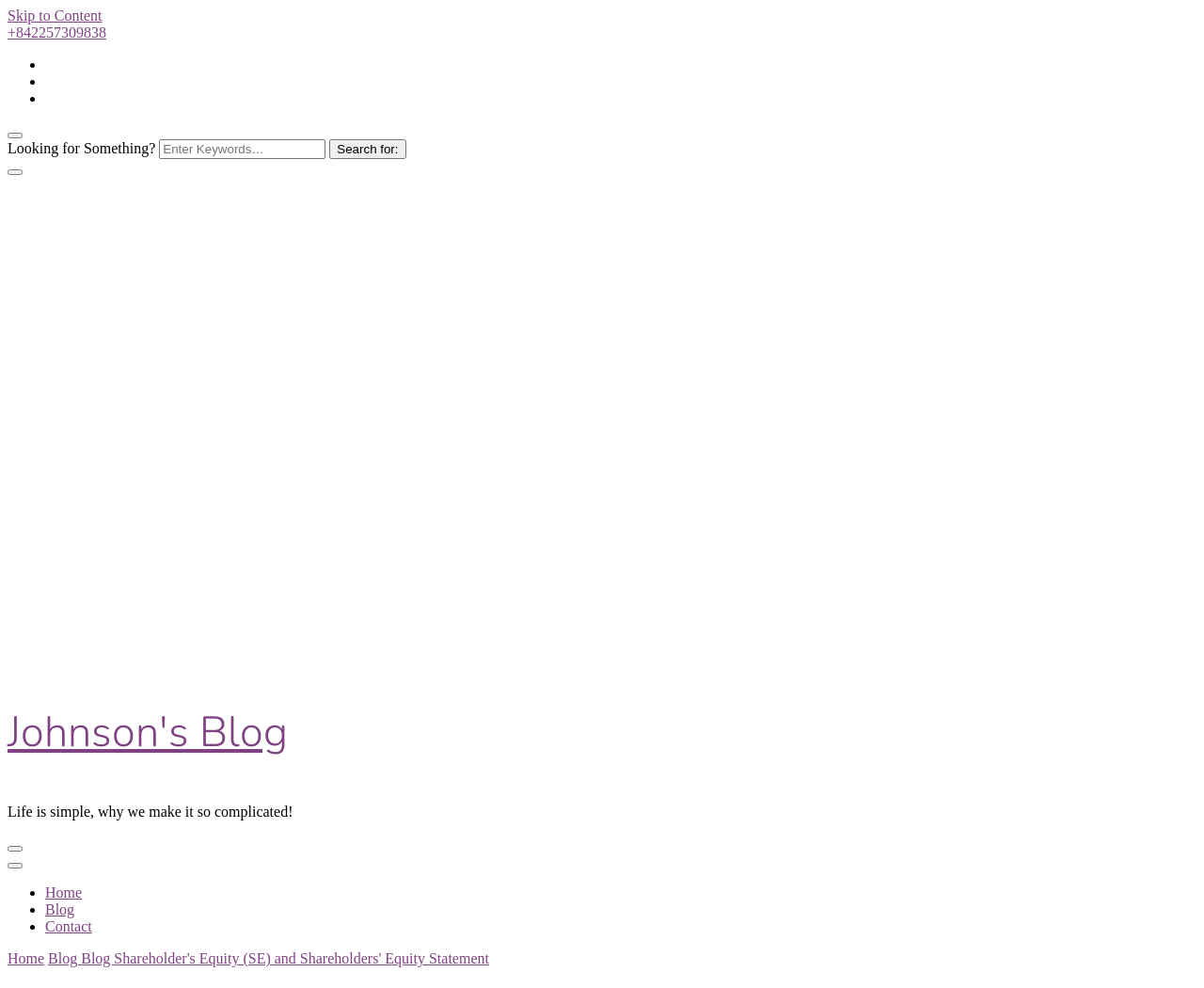Determine the bounding box coordinates of the UI element that matches the following description: "alt="Johnson Vu Logo"". The coordinates should be four float numbers between 0 and 1 in the format [left, top, right, bottom].

[0.006, 0.652, 0.053, 0.669]